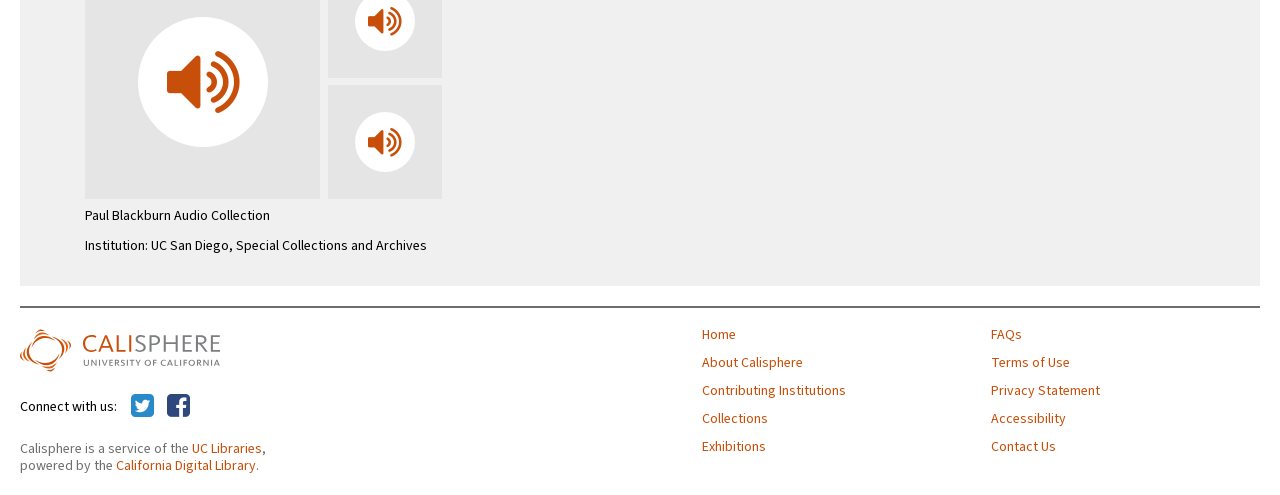Please find the bounding box coordinates of the element that must be clicked to perform the given instruction: "view collections". The coordinates should be four float numbers from 0 to 1, i.e., [left, top, right, bottom].

[0.548, 0.833, 0.759, 0.861]